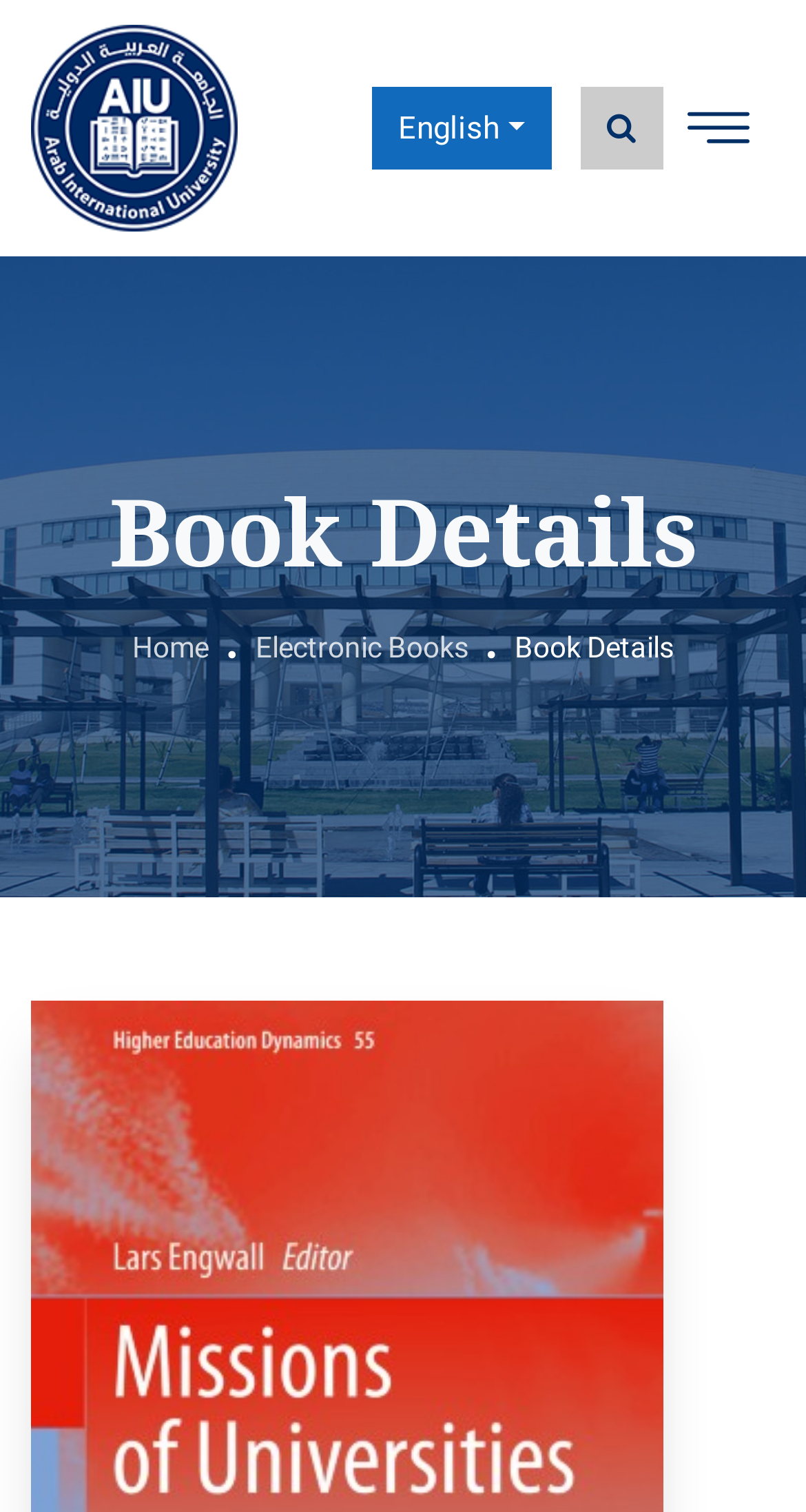What is the language of the webpage?
Using the visual information, reply with a single word or short phrase.

English